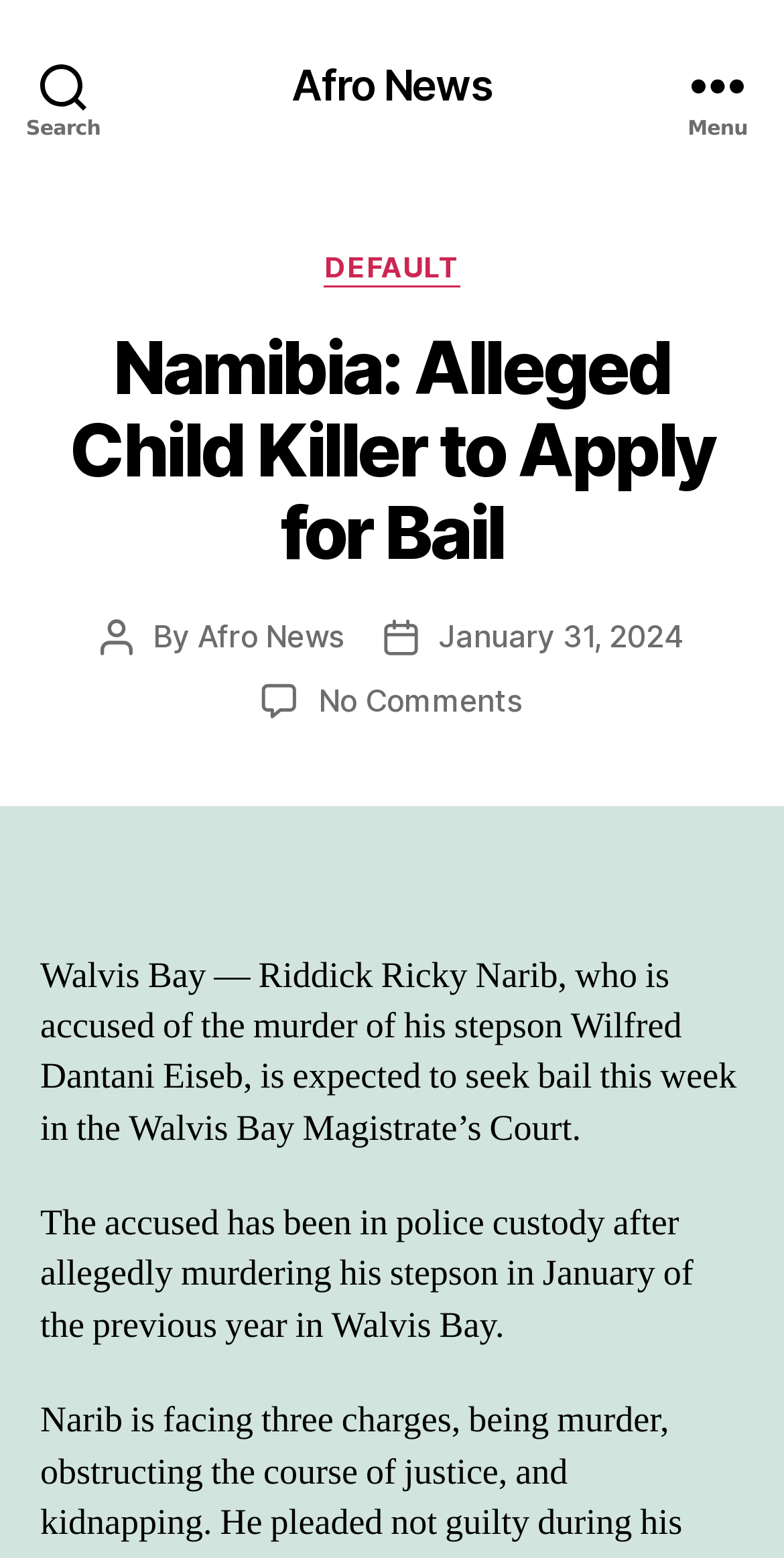Analyze the image and provide a detailed answer to the question: Who is the author of the article?

The answer can be found in the article metadata, where it is mentioned that the article is 'By Afro News'.